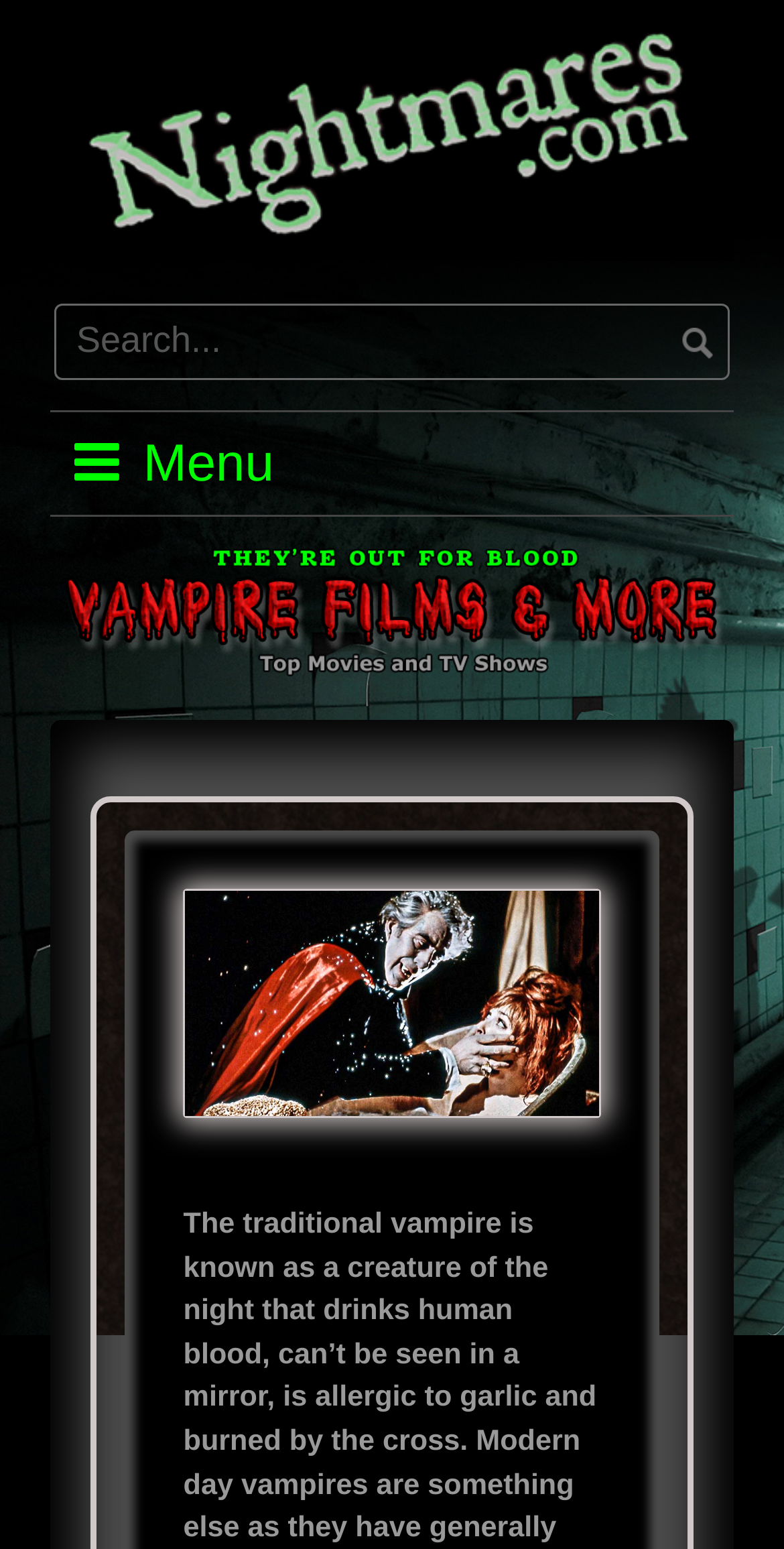Give a detailed account of the webpage, highlighting key information.

The webpage is about vampires. At the top, there is a link and a search bar, which spans almost the entire width of the page. The search bar has a label "Search for:" and a button next to it. Below the search bar, there is a menu item labeled "Menu". 

To the right of the menu item, there is an image titled "vampire-nightmare", which takes up a significant portion of the page. Below the image, there is a slideshow region labeled "Vampires - 2022", which has two buttons, "Previous Slide" and "Next Slide", positioned on either side of the region.